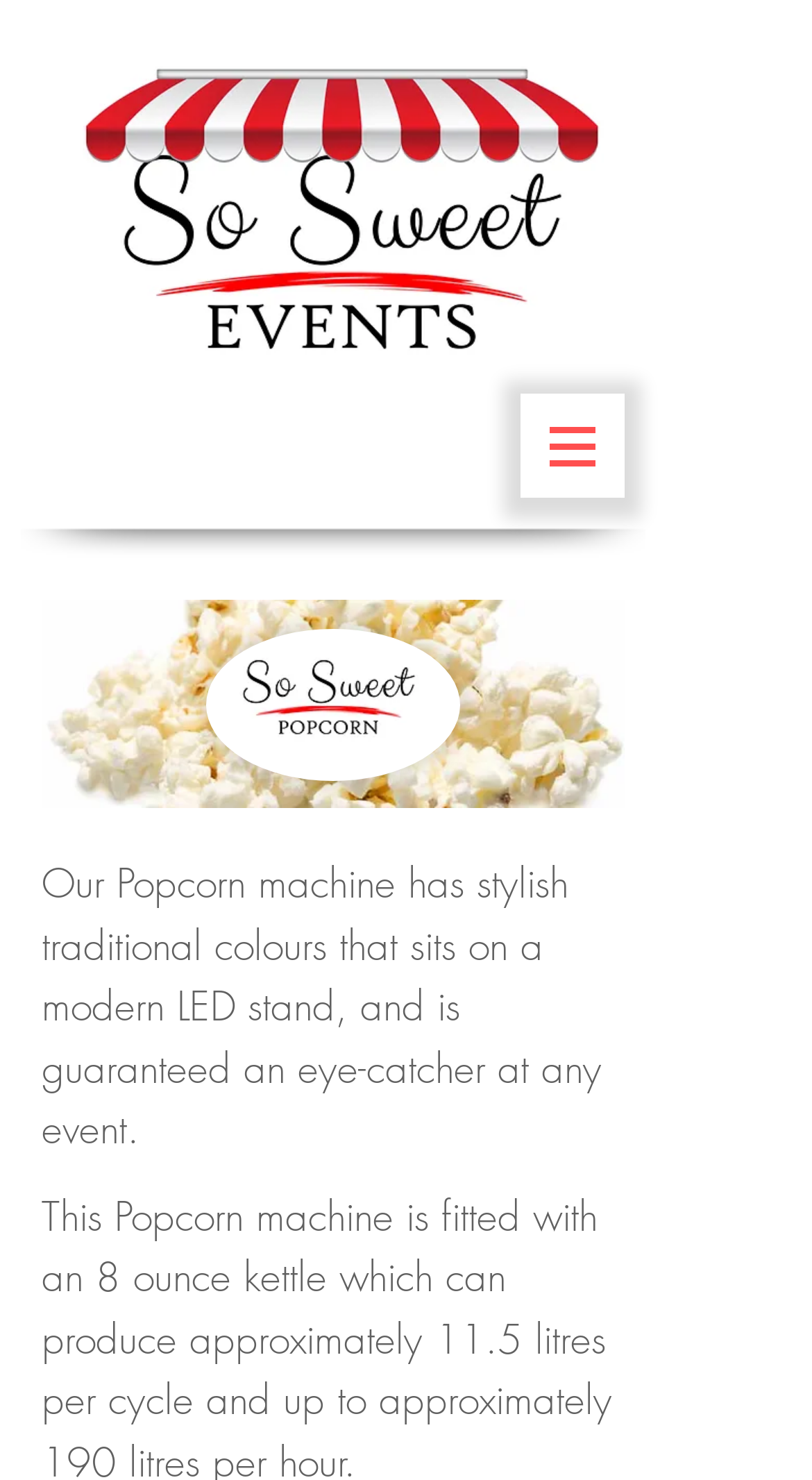What is the purpose of the LED stand?
Look at the screenshot and respond with one word or a short phrase.

To modernize the popcorn machine